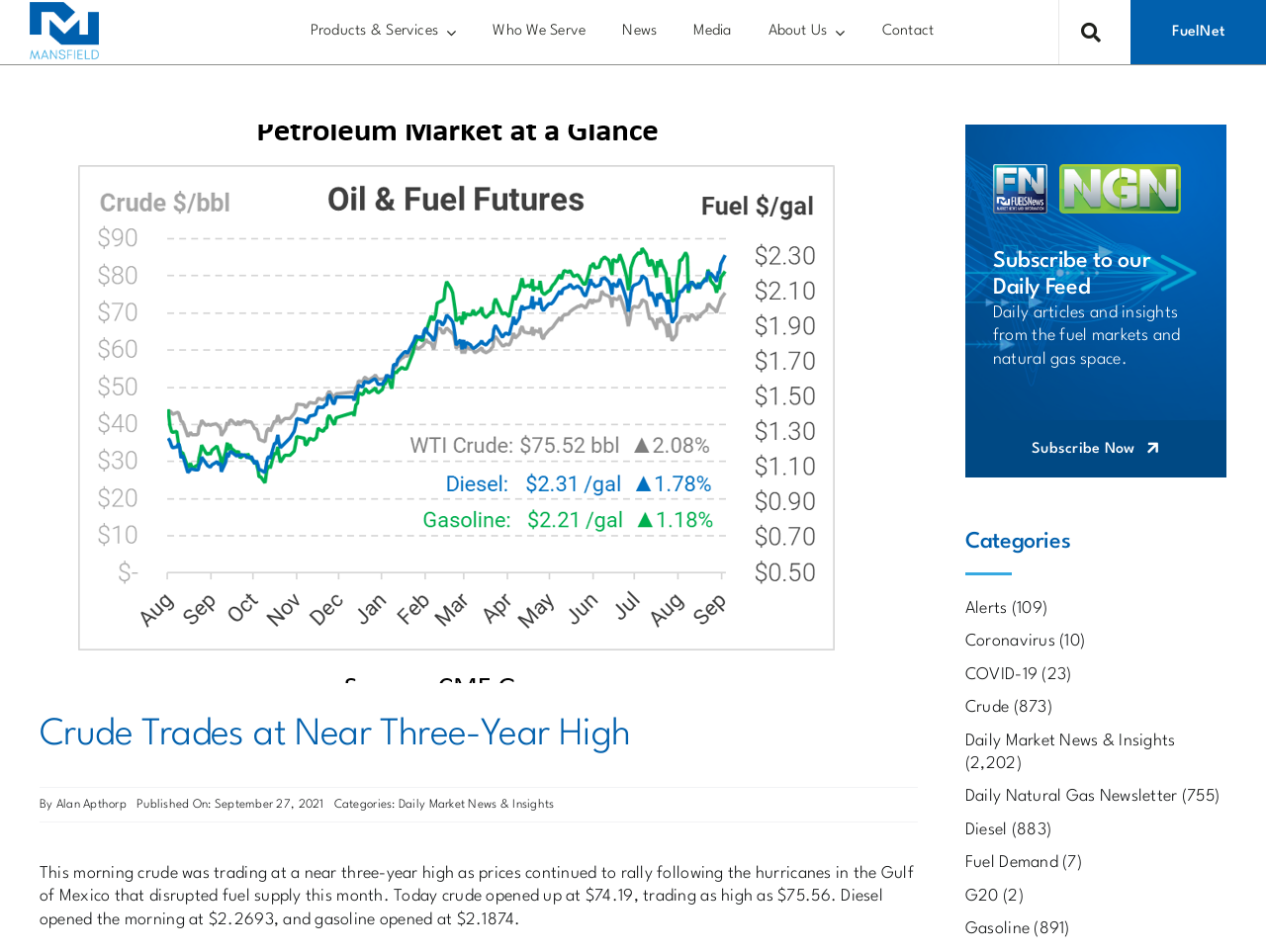Generate a comprehensive description of the webpage content.

The webpage is about crude oil trading and market news. At the top, there is a logo with a link to "MOC 200×177" on the left side, and a navigation menu with several links, including "Products & Services", "Who We Serve", "News", "Media", "About Us", and "Contact", spanning across the top of the page.

Below the navigation menu, there is a search bar with a button and a magnifying glass icon. On the right side of the search bar, there is a large image that takes up most of the width of the page.

The main content of the page is an article with the title "Crude Trades at Near Three-Year High" in a large font. The article is written by Alan Apthorp and was published on September 27, 2021. The article discusses the current state of crude oil trading, mentioning prices and market trends.

Below the article, there are several links to categories, including "Daily Market News & Insights", and a section to subscribe to a daily feed with articles and insights from the fuel markets and natural gas space. There are also several links to other categories, including "Alerts", "Coronavirus", "COVID-19", "Crude", and others, with the number of articles in each category in parentheses.

On the right side of the page, there are three small images, and at the bottom, there is a section with links to various categories, including "Categories", "Alerts", "Coronavirus", and others.